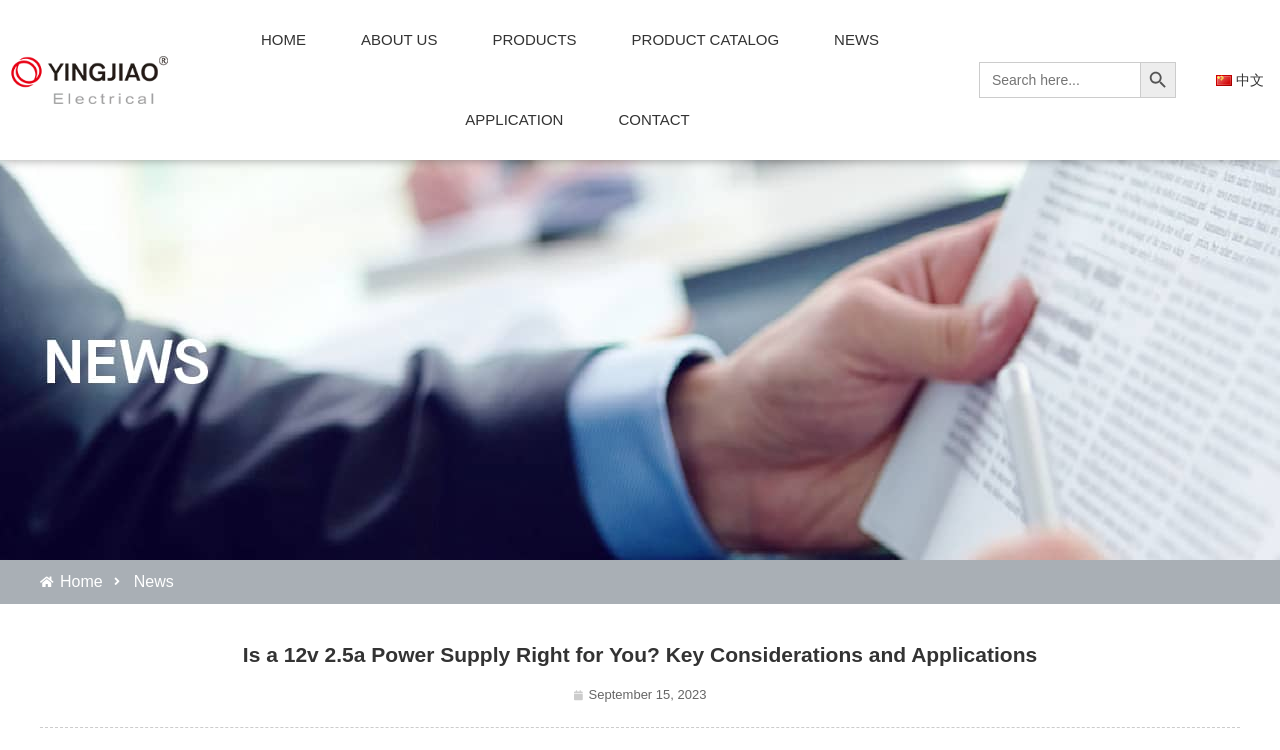Identify and provide the title of the webpage.

Is a 12v 2.5a Power Supply Right for You? Key Considerations and Applications